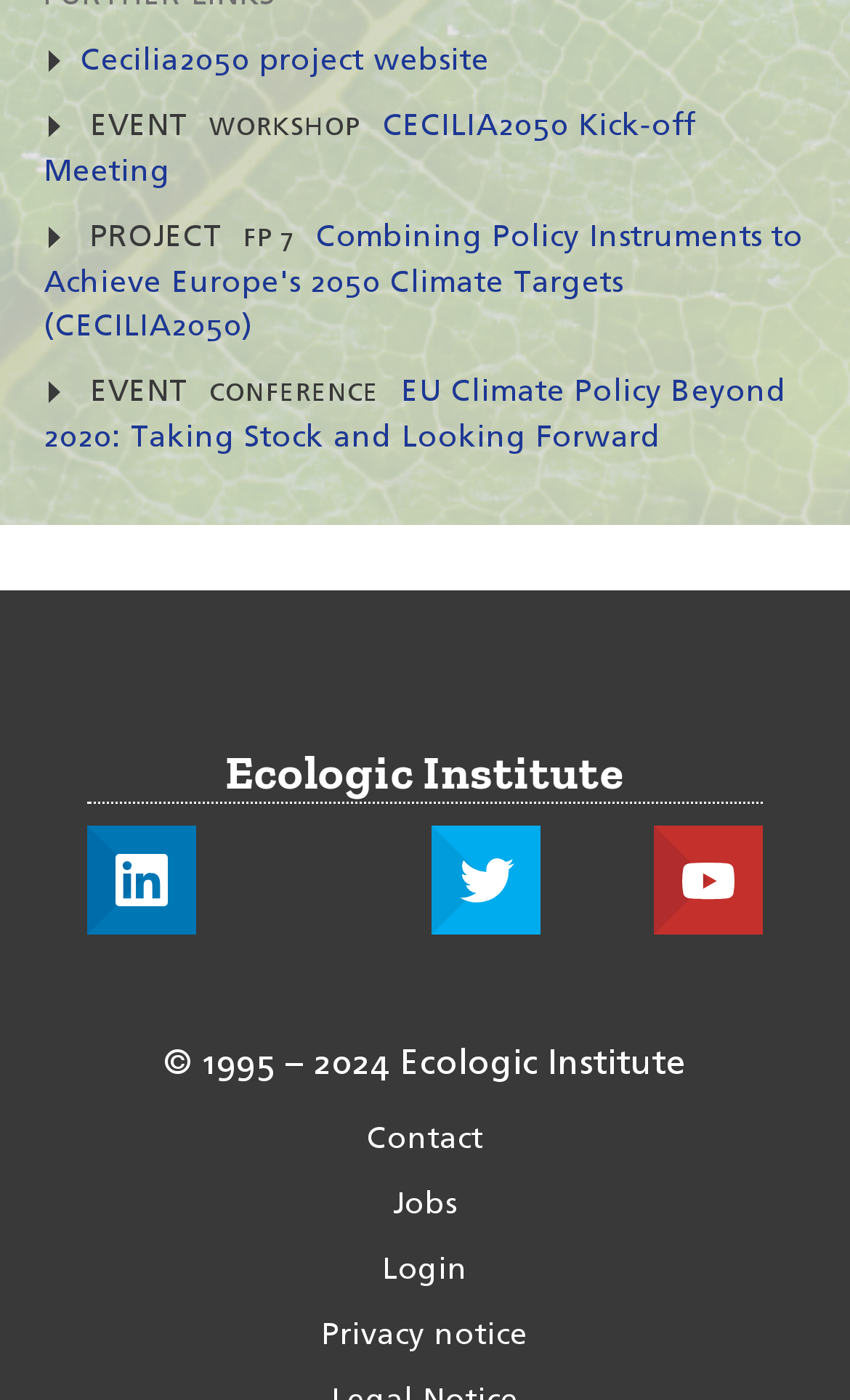What is the year range of the copyright?
Look at the screenshot and respond with a single word or phrase.

1995-2024